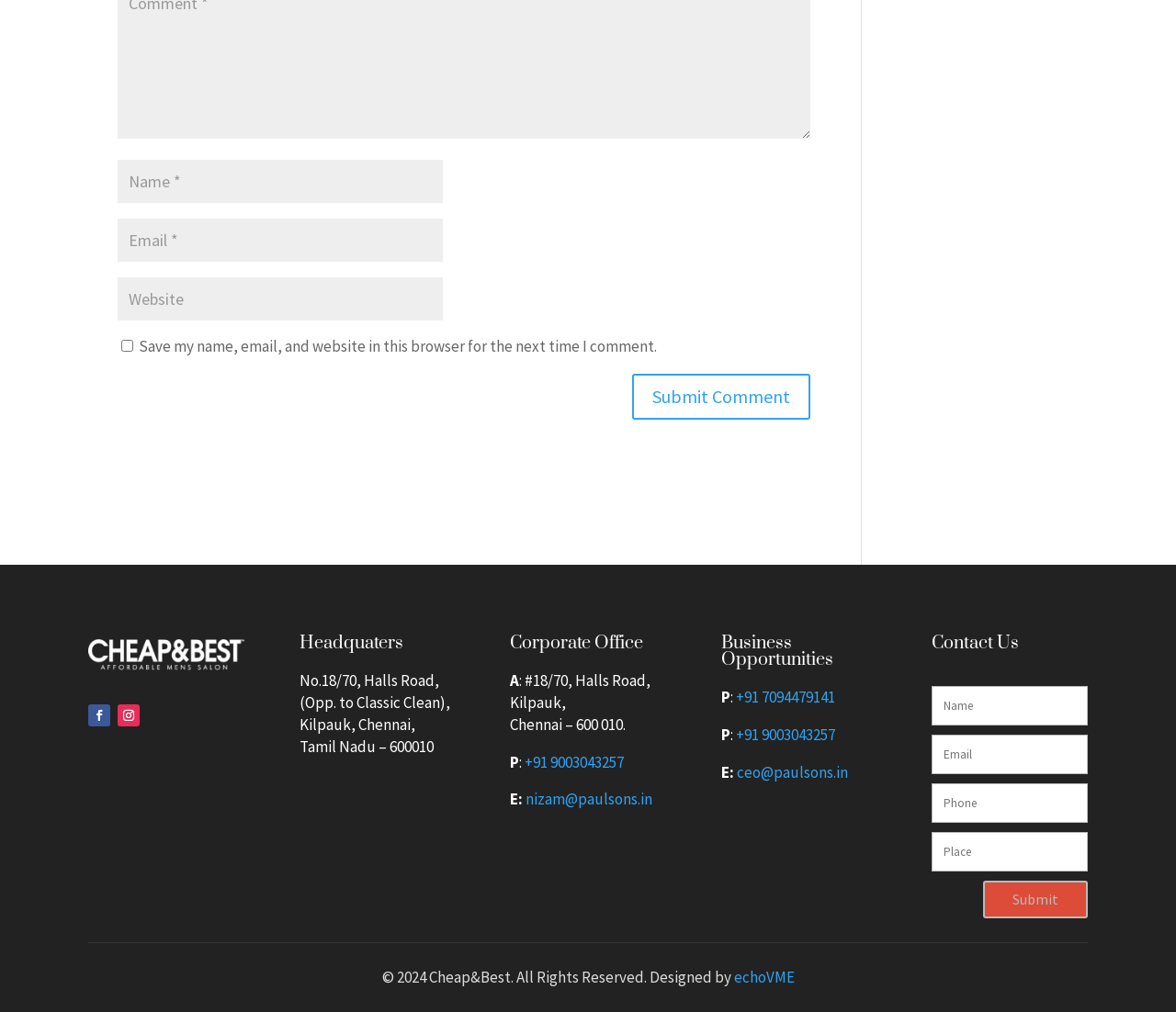Give a short answer using one word or phrase for the question:
What is the copyright information at the bottom of the page?

© 2024 Cheap&Best